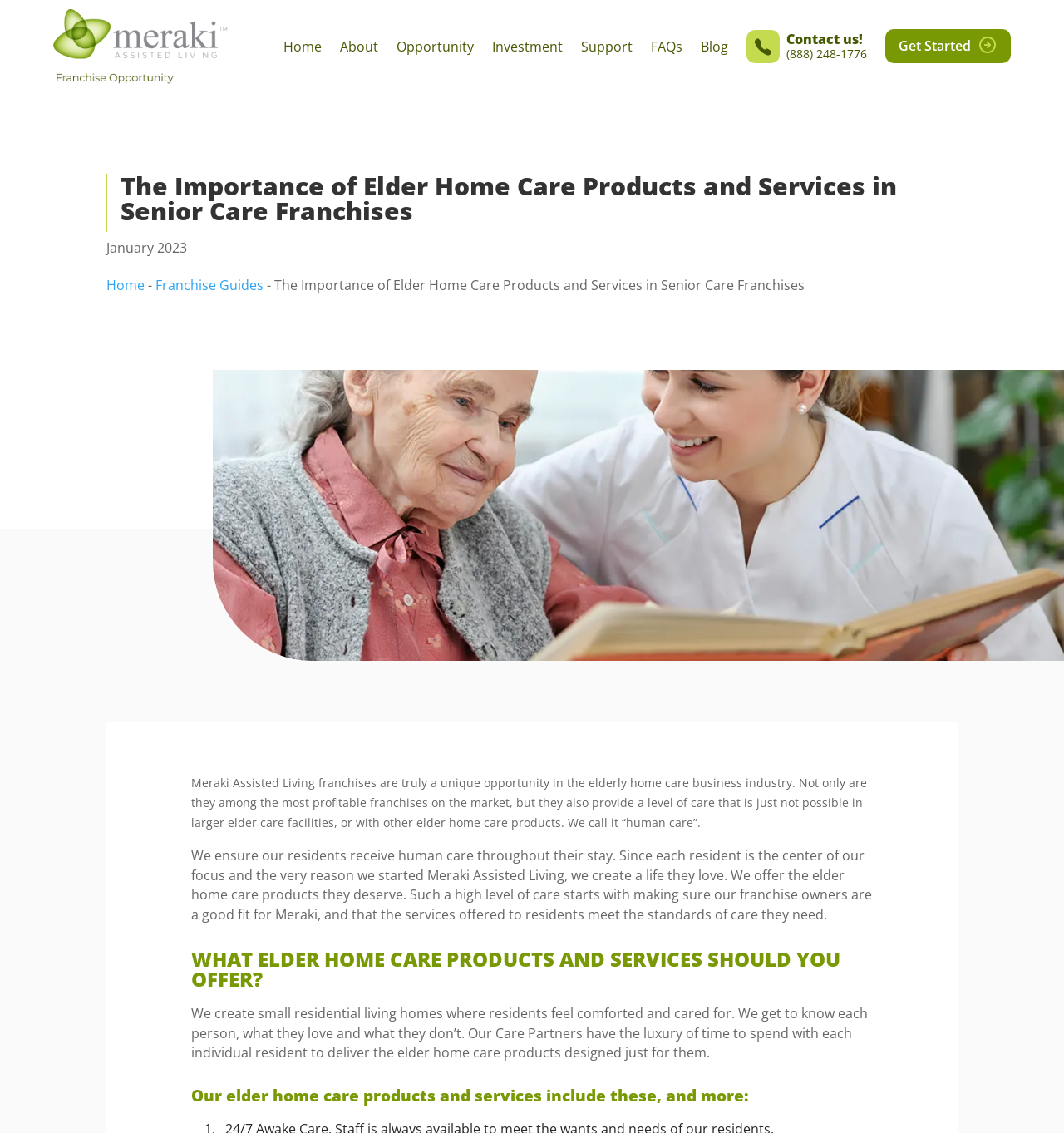Provide the bounding box coordinates of the HTML element this sentence describes: "Get Started". The bounding box coordinates consist of four float numbers between 0 and 1, i.e., [left, top, right, bottom].

[0.832, 0.026, 0.95, 0.056]